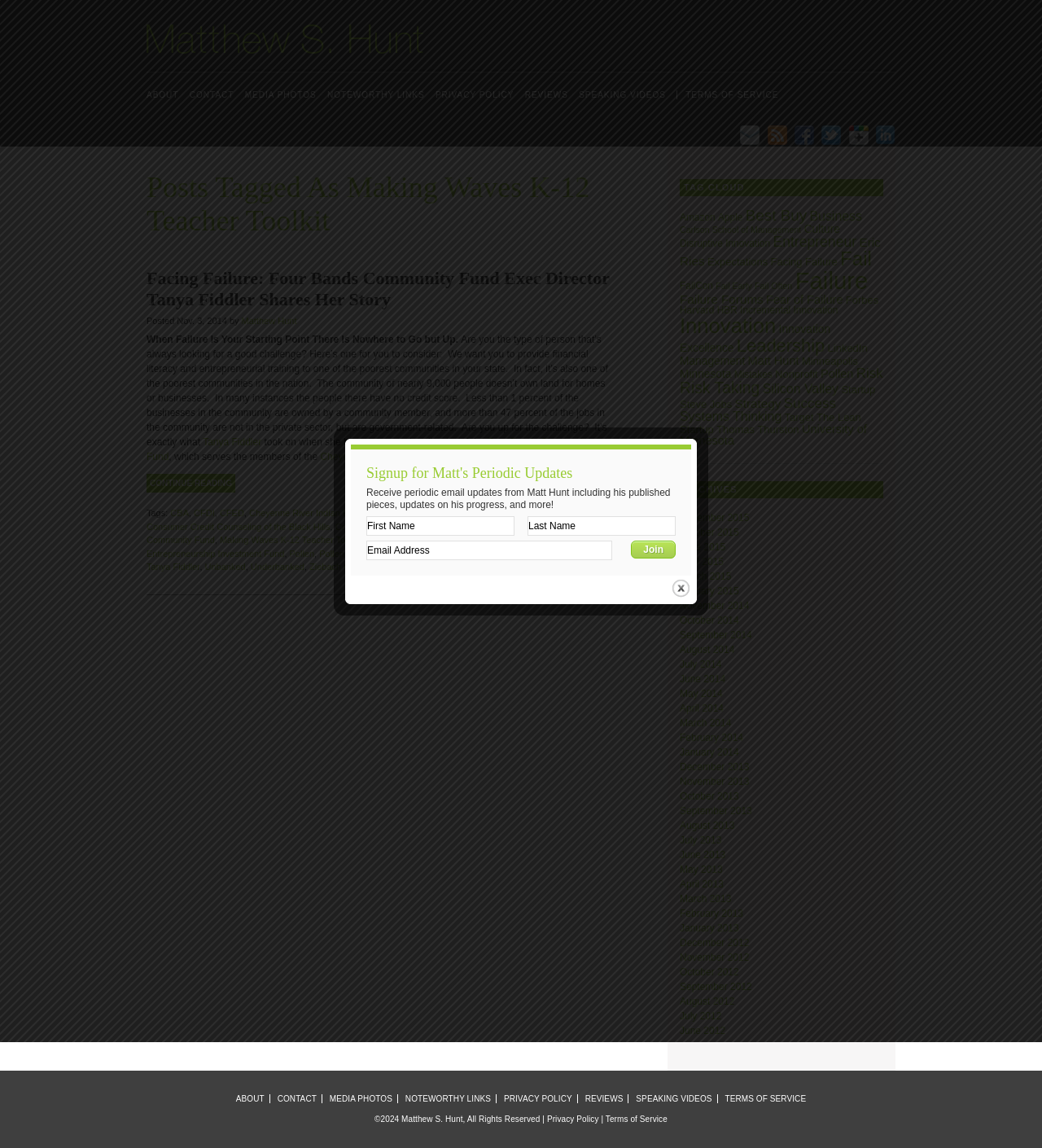What is the position of the 'Subscribe to MattHunt.co Blog via email' link?
Can you give a detailed and elaborate answer to the question?

The question asks for the position of the 'Subscribe to MattHunt.co Blog via email' link, which can be found by analyzing the bounding box coordinates of the link element. The x1 and y1 coordinates indicate that the link is located at the top-right of the webpage.